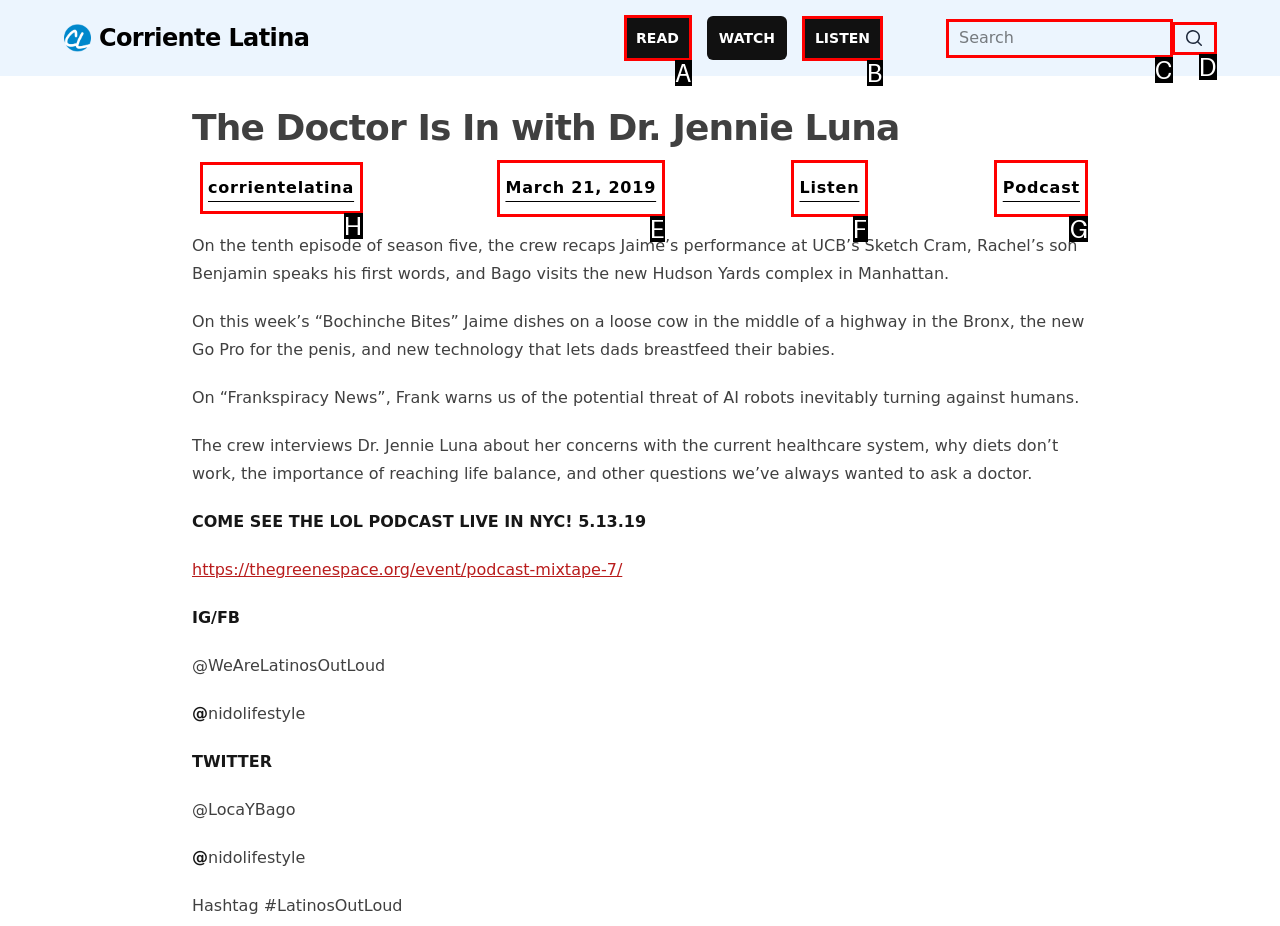Identify the appropriate choice to fulfill this task: Go to READ page
Respond with the letter corresponding to the correct option.

A